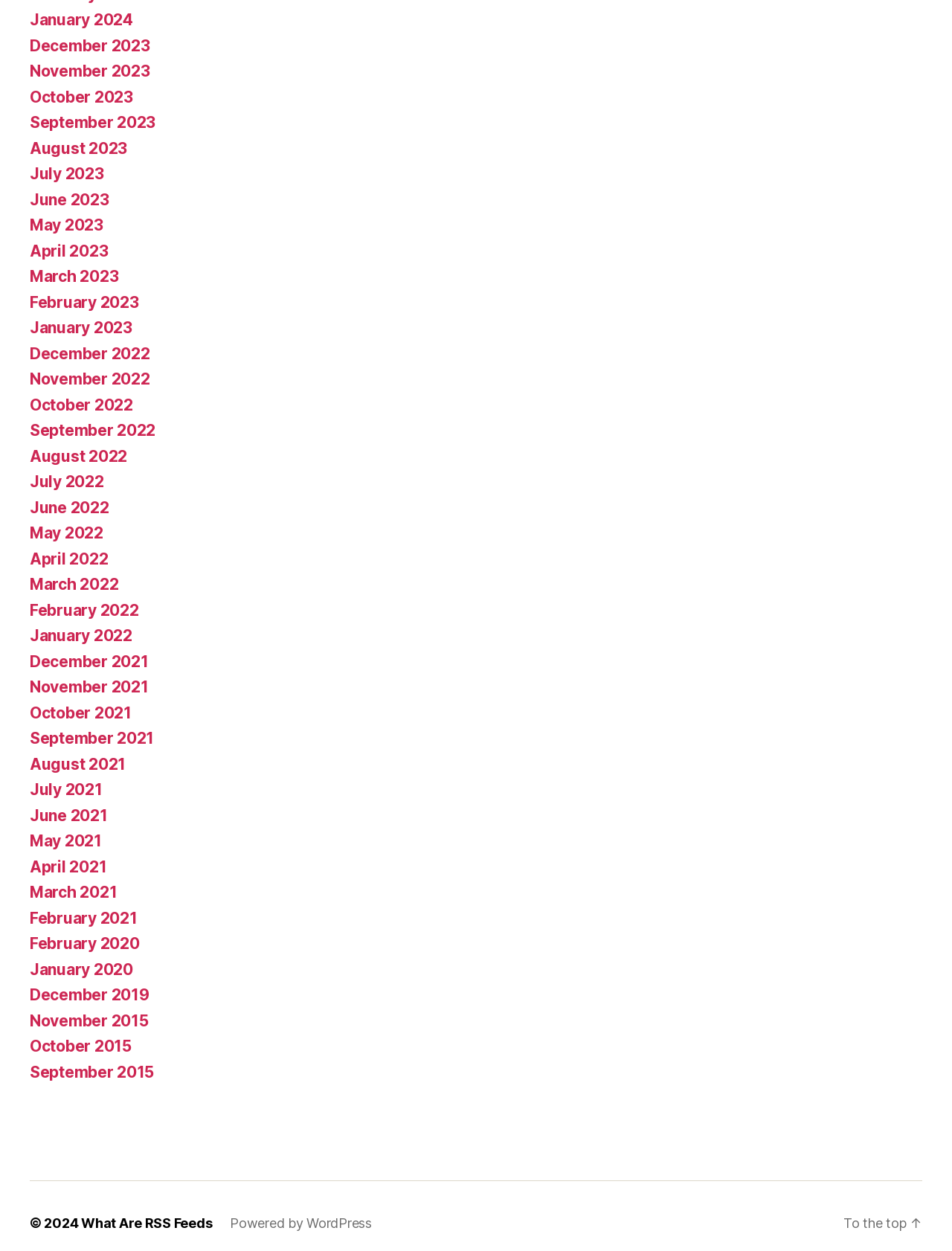How many months are listed on the webpage?
Refer to the image and answer the question using a single word or phrase.

24